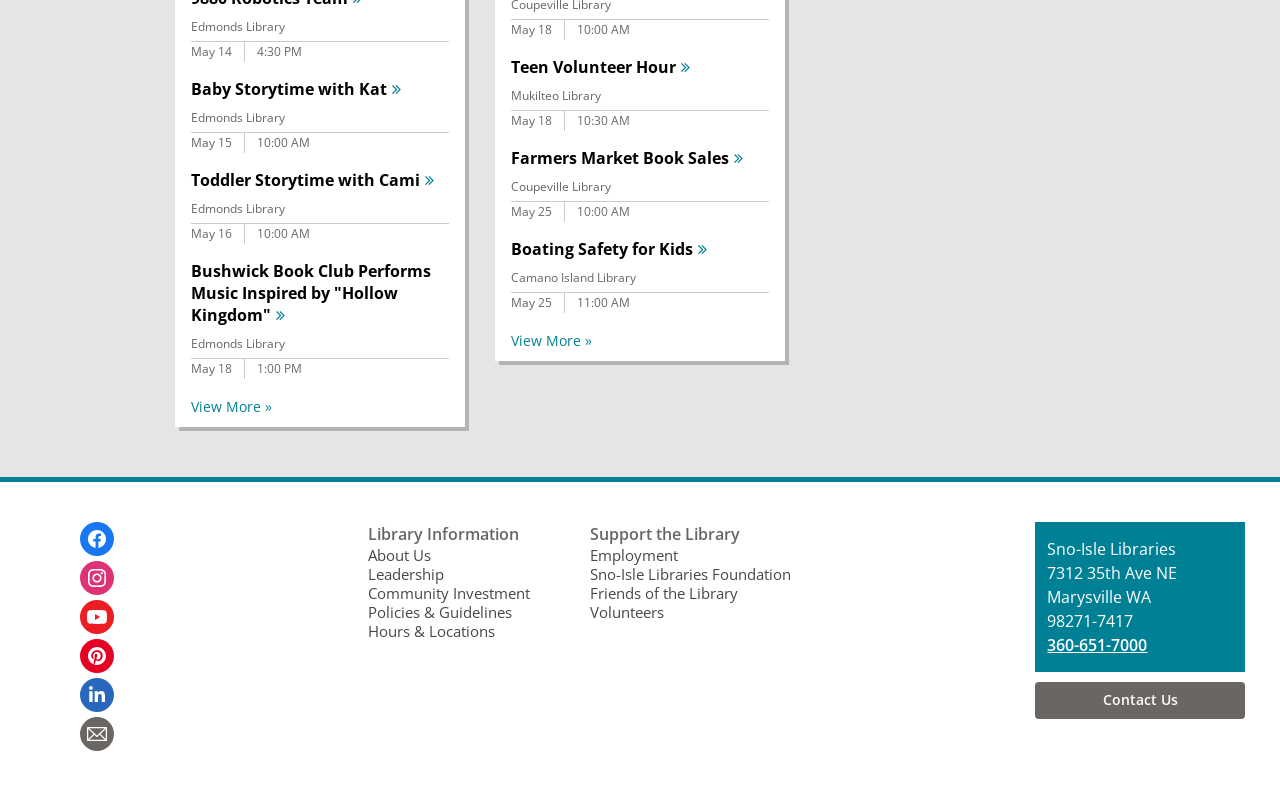Find the bounding box coordinates of the element I should click to carry out the following instruction: "View more events".

[0.149, 0.498, 0.212, 0.519]